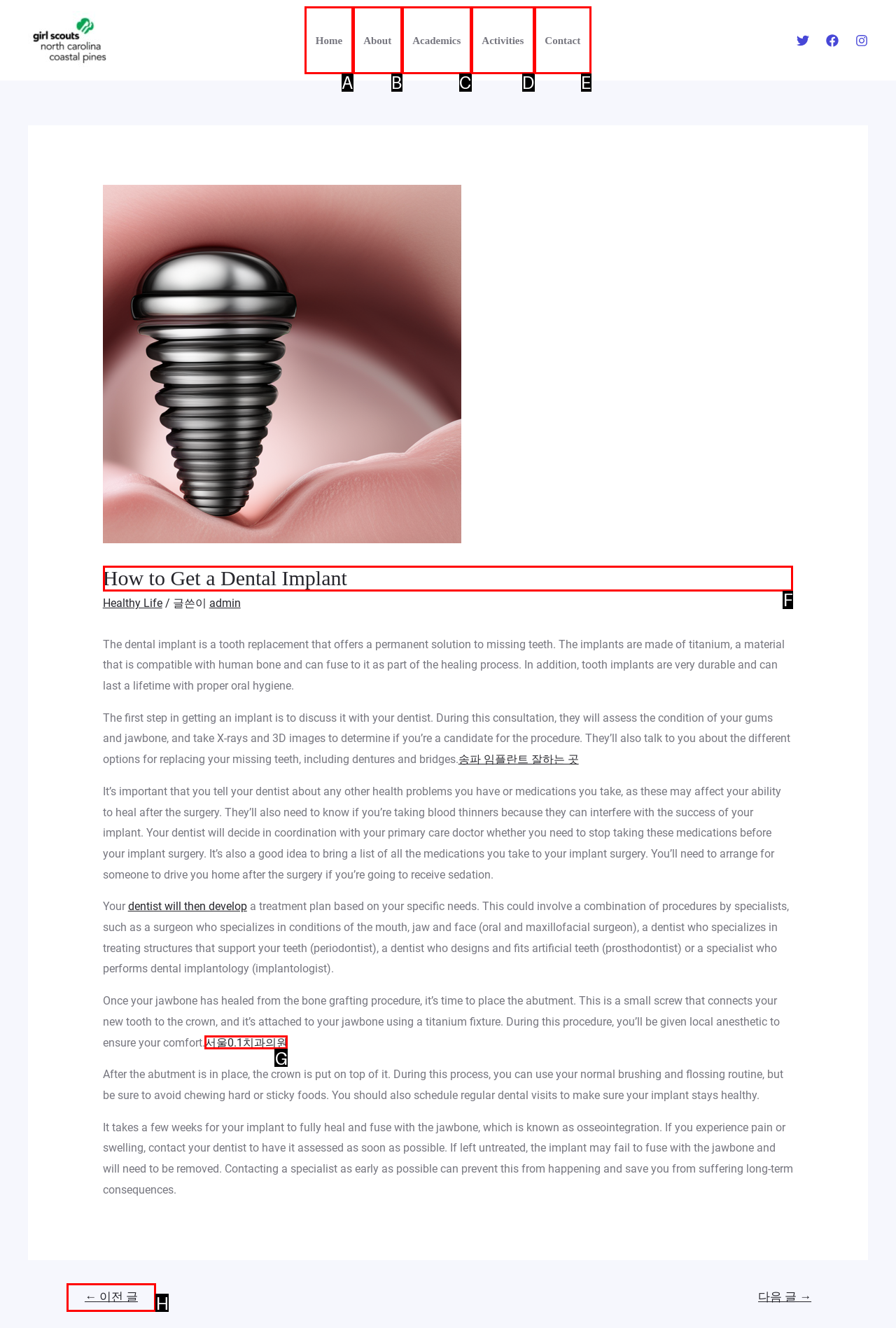Select the letter of the UI element that matches this task: Read the article about 'How to Get a Dental Implant'
Provide the answer as the letter of the correct choice.

F